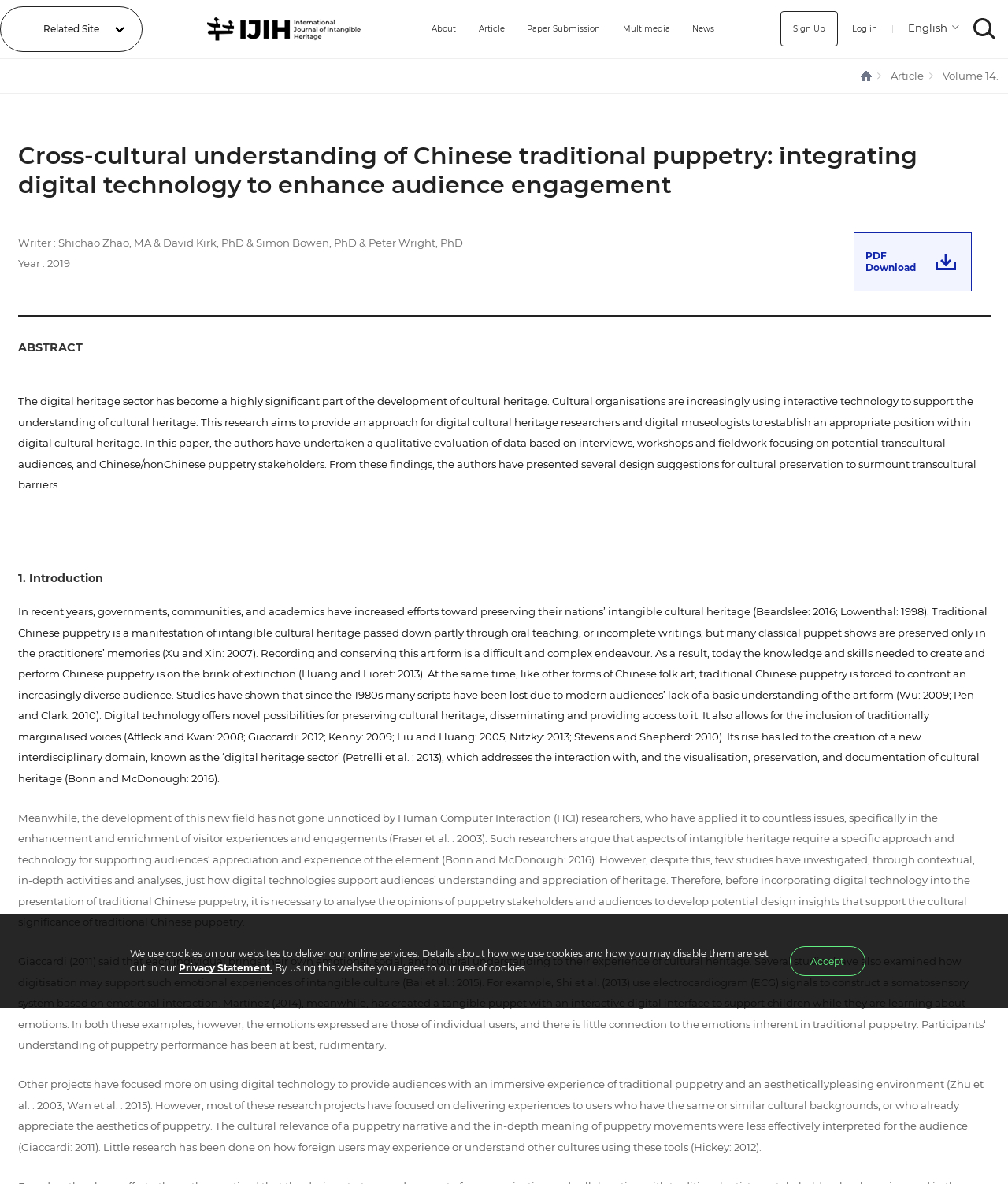Please identify the bounding box coordinates of the element's region that I should click in order to complete the following instruction: "Click the 'Related Site' link". The bounding box coordinates consist of four float numbers between 0 and 1, i.e., [left, top, right, bottom].

[0.0, 0.005, 0.142, 0.044]